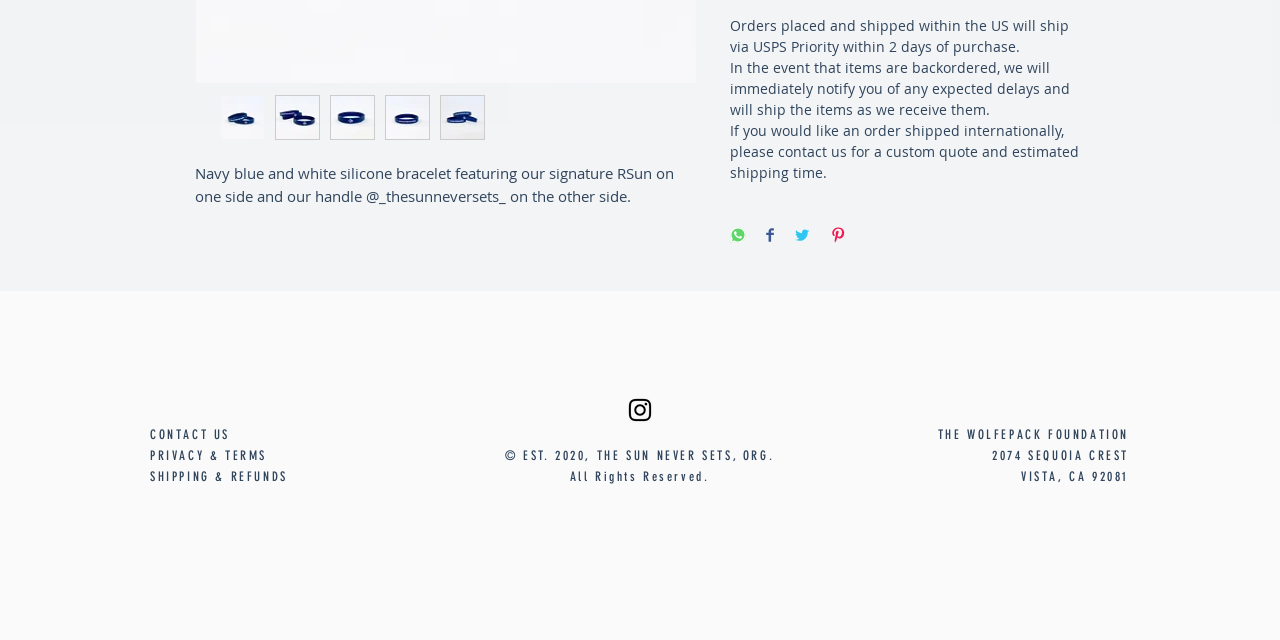Please determine the bounding box of the UI element that matches this description: alt="Thumbnail: RSun Bracelet". The coordinates should be given as (top-left x, top-left y, bottom-right x, bottom-right y), with all values between 0 and 1.

[0.172, 0.148, 0.207, 0.219]